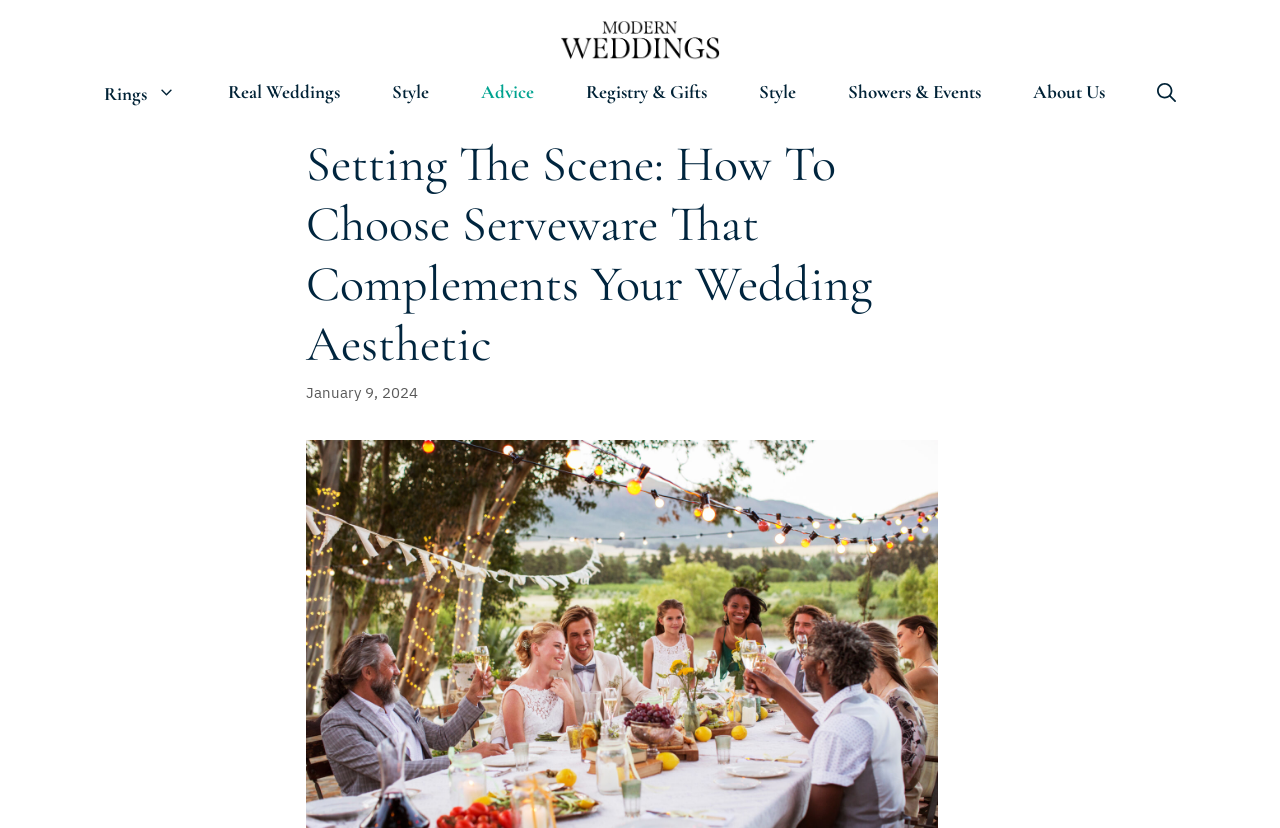By analyzing the image, answer the following question with a detailed response: What is the date mentioned in the webpage?

I found the answer by looking at the time element, which contains the text 'January 9, 2024'.